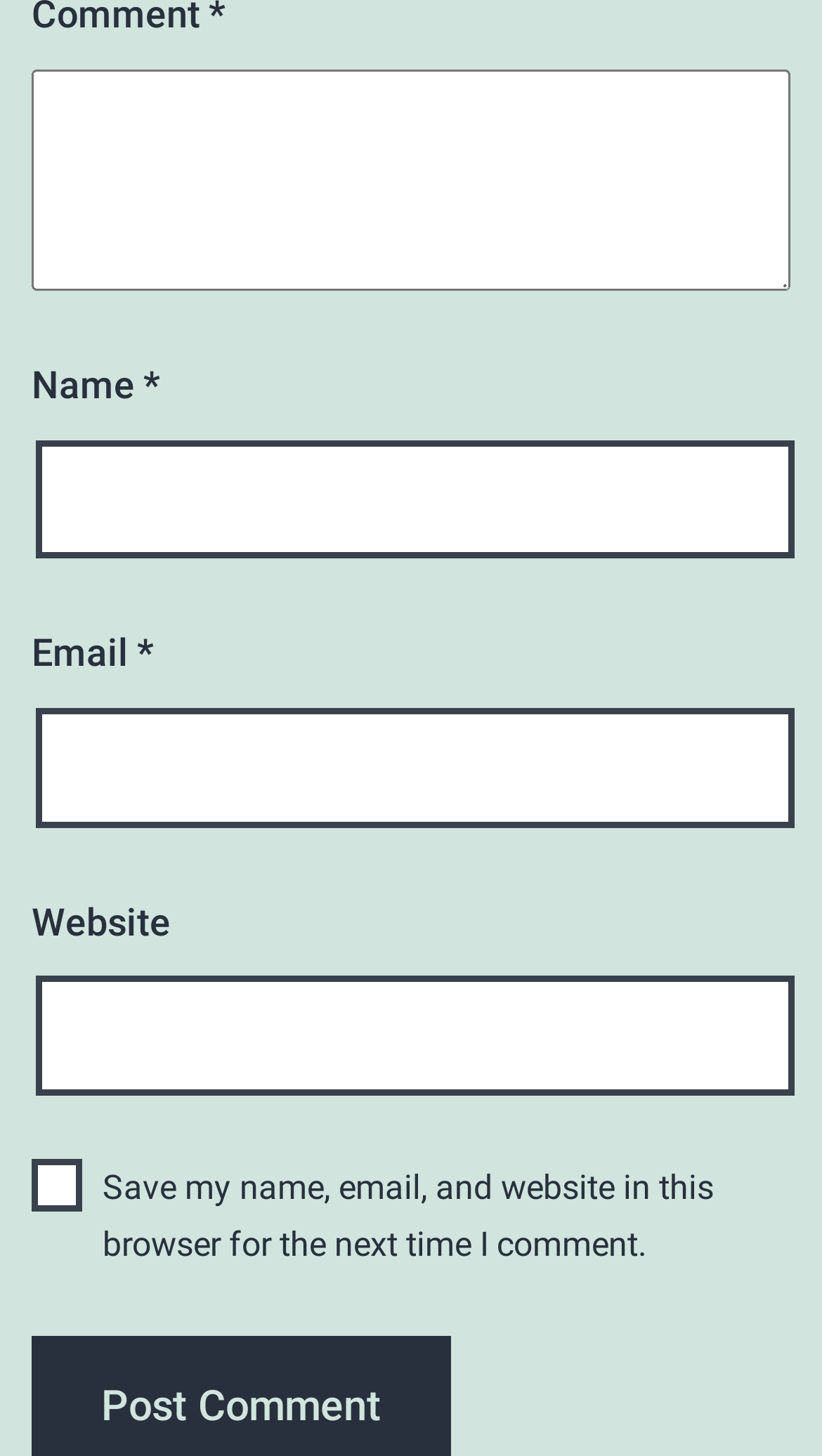Use a single word or phrase to respond to the question:
How many textboxes are there?

4